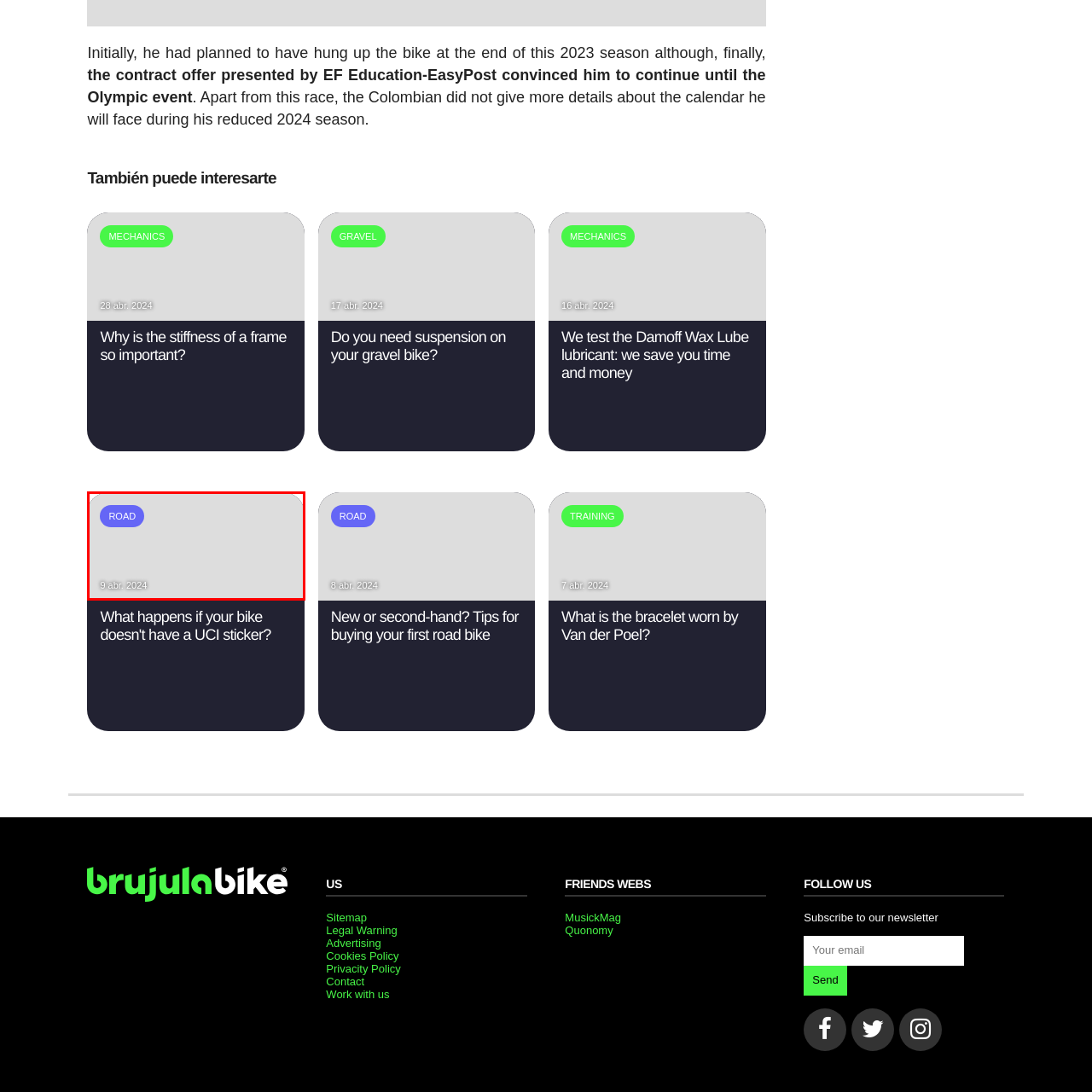What is the date displayed below the 'ROAD' label?
Inspect the image inside the red bounding box and answer the question with as much detail as you can.

The date '9 abr. 2024' is displayed below the 'ROAD' label, likely referencing when the associated article or piece of content will be published or reviewed.